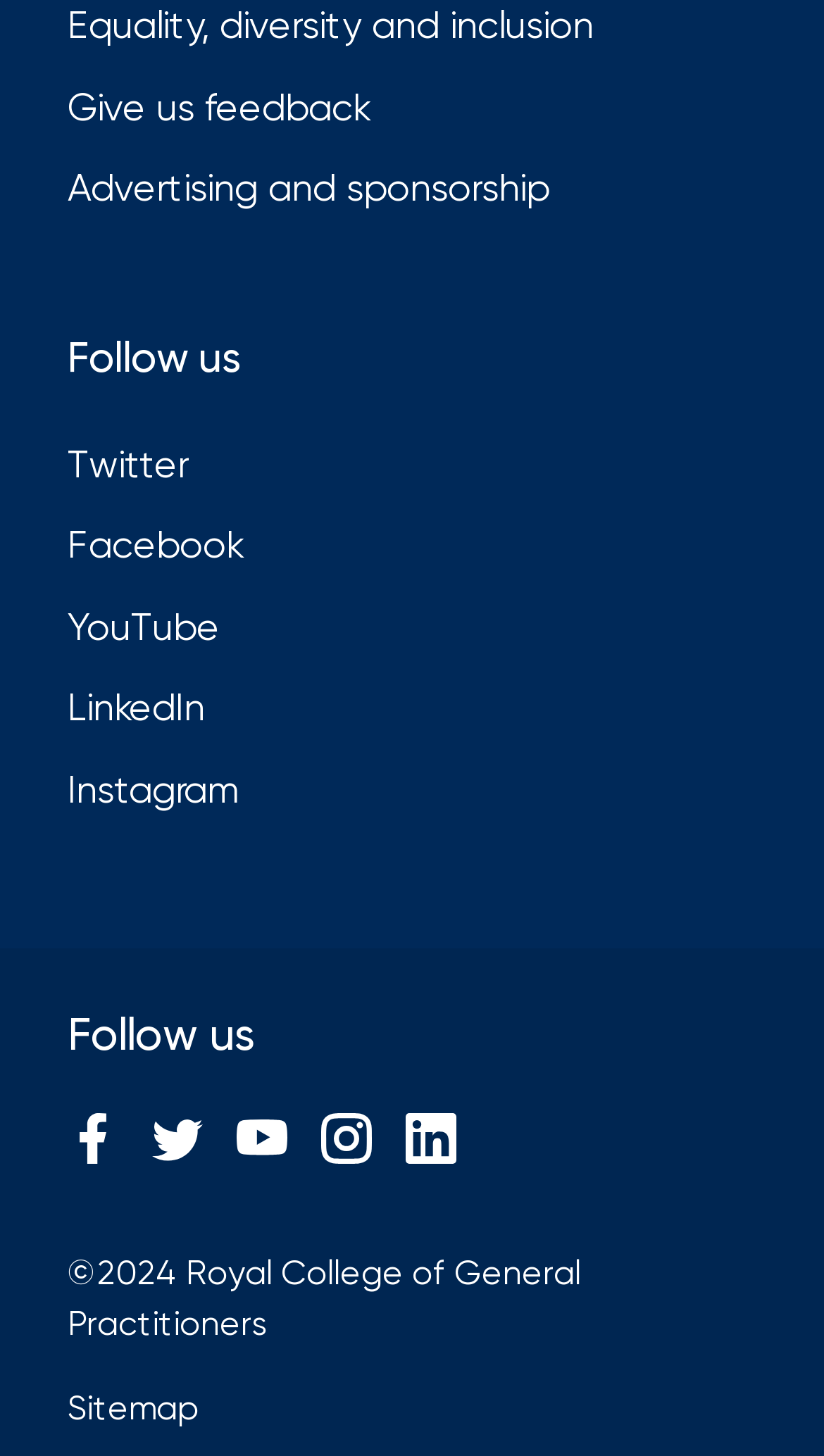Please find the bounding box coordinates for the clickable element needed to perform this instruction: "View YouTube channel".

[0.082, 0.415, 0.295, 0.447]